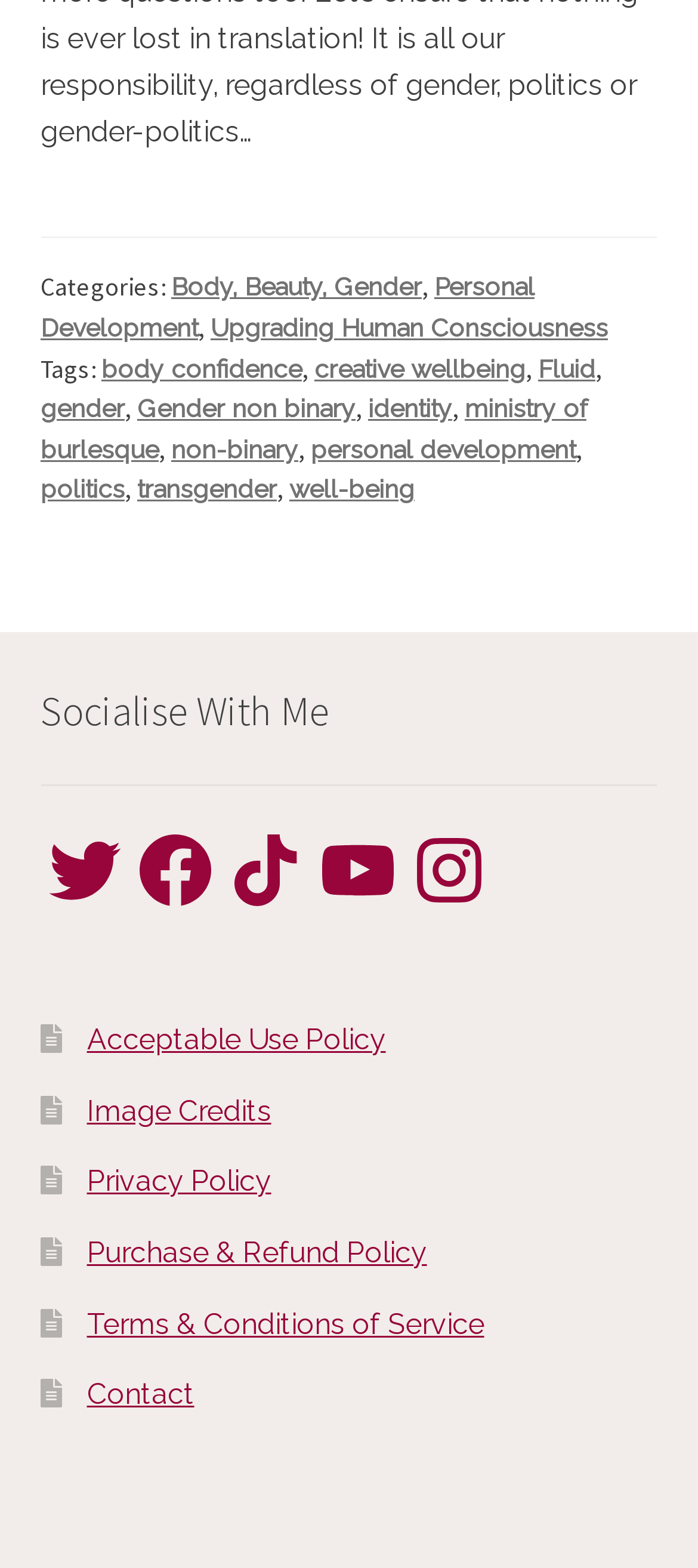How many social media platforms are listed on the webpage?
From the image, provide a succinct answer in one word or a short phrase.

5